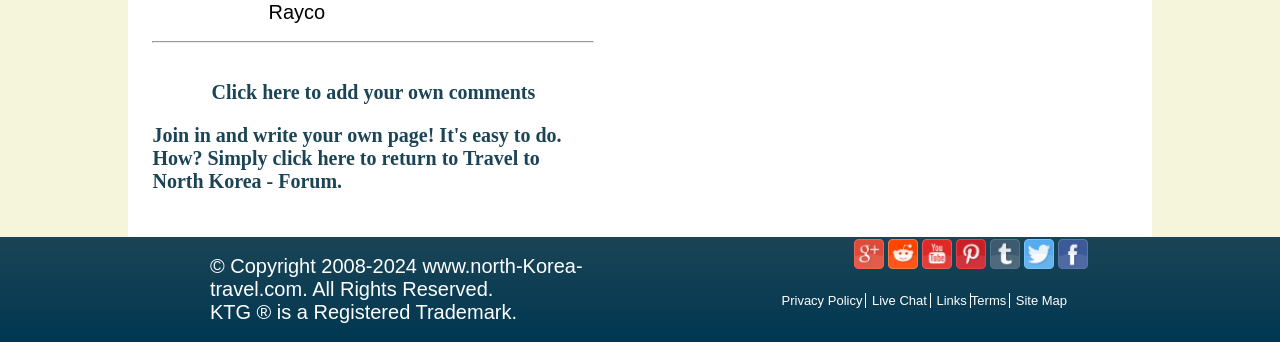What is the last link in the footer section of the webpage?
Please use the visual content to give a single word or phrase answer.

Site Map